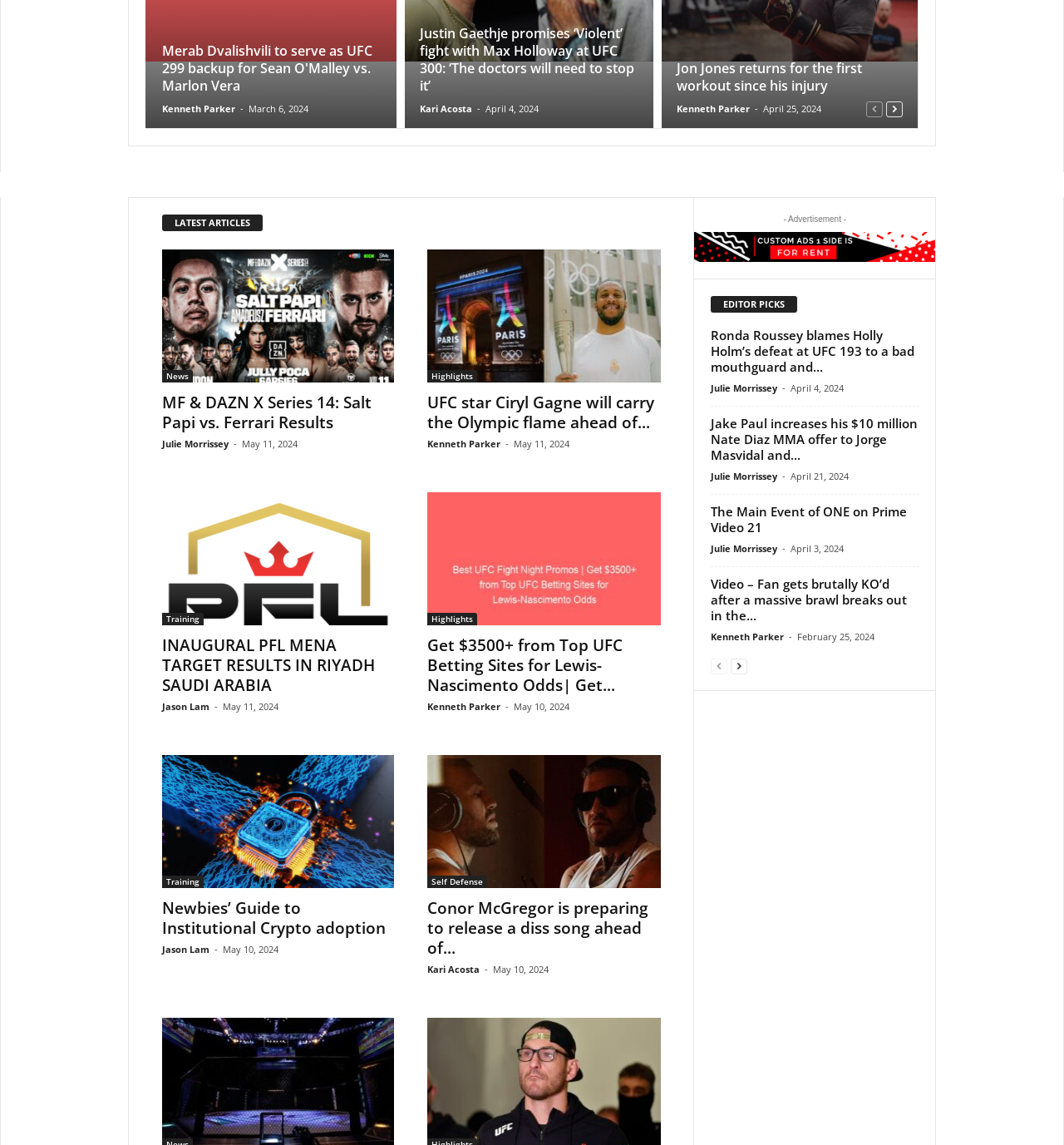Locate the bounding box coordinates of the clickable area to execute the instruction: "Click on the 'next-page' link". Provide the coordinates as four float numbers between 0 and 1, represented as [left, top, right, bottom].

[0.833, 0.087, 0.849, 0.103]